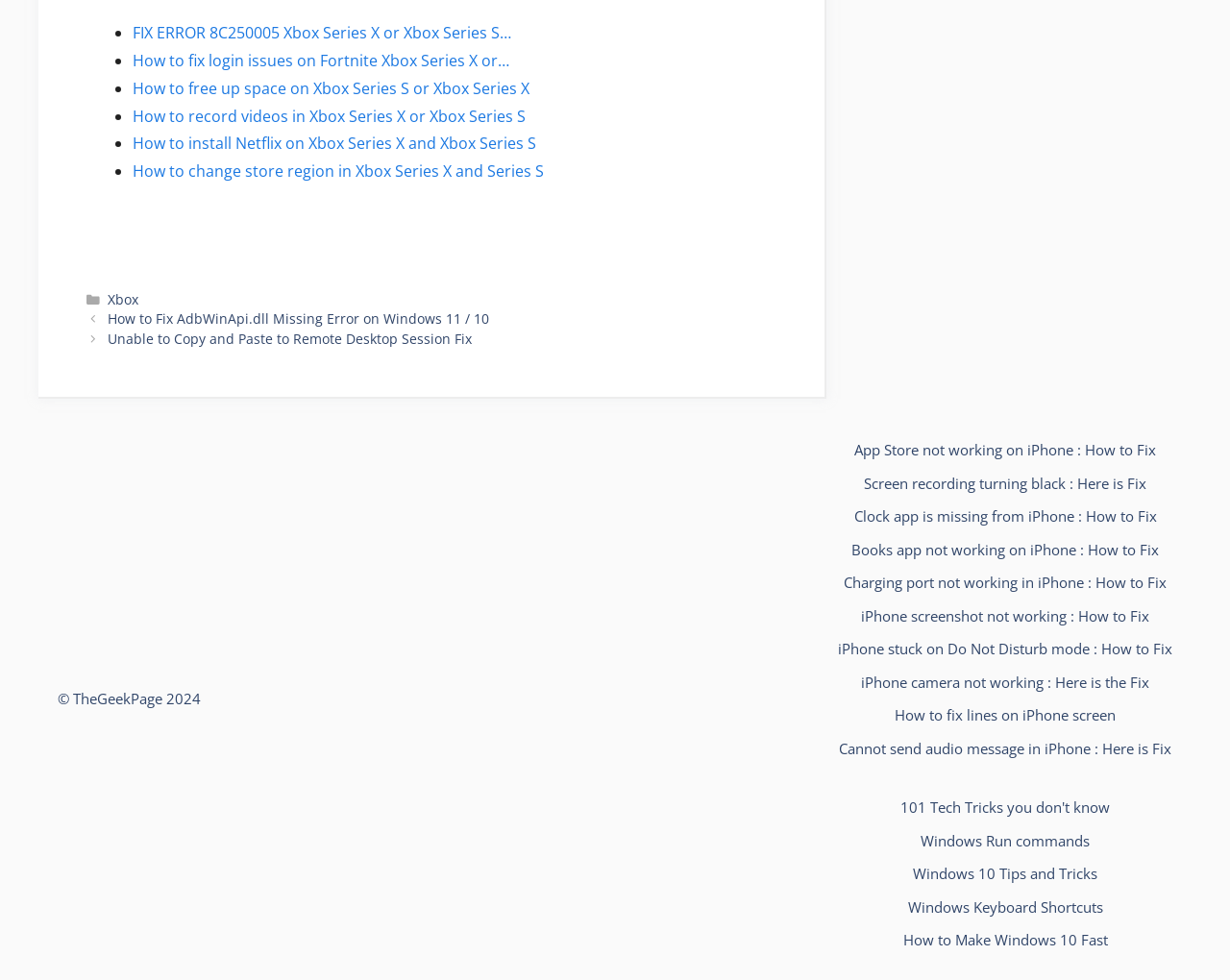What is the topic of the links in the complementary section?
Please answer the question with as much detail as possible using the screenshot.

The complementary section contains two parts. The first part has links related to iPhone issues, such as 'App Store not working on iPhone', 'Screen recording turning black', etc. The second part has links related to Windows, such as '101 Tech Tricks you don't know', 'Windows Run commands', etc.